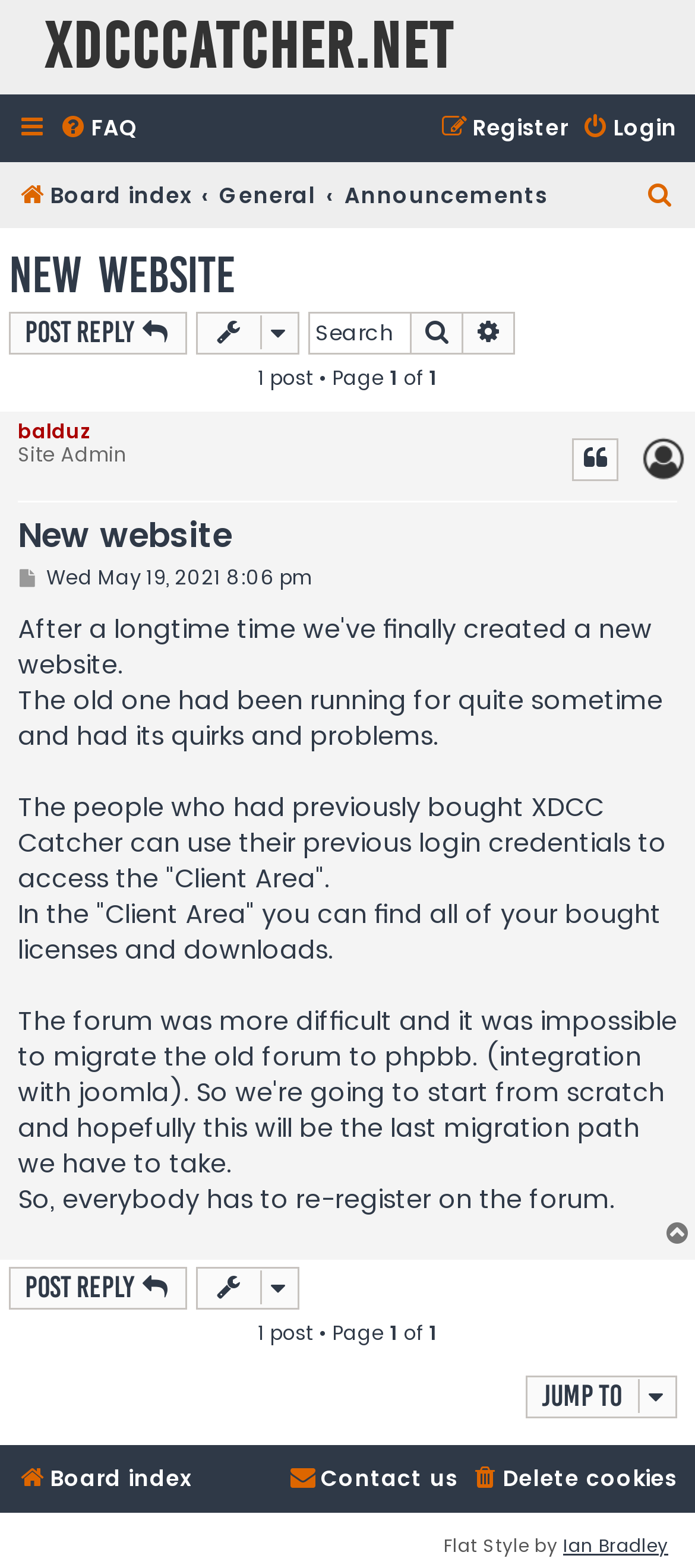Please identify the bounding box coordinates for the region that you need to click to follow this instruction: "View Client Area".

[0.633, 0.067, 0.818, 0.097]